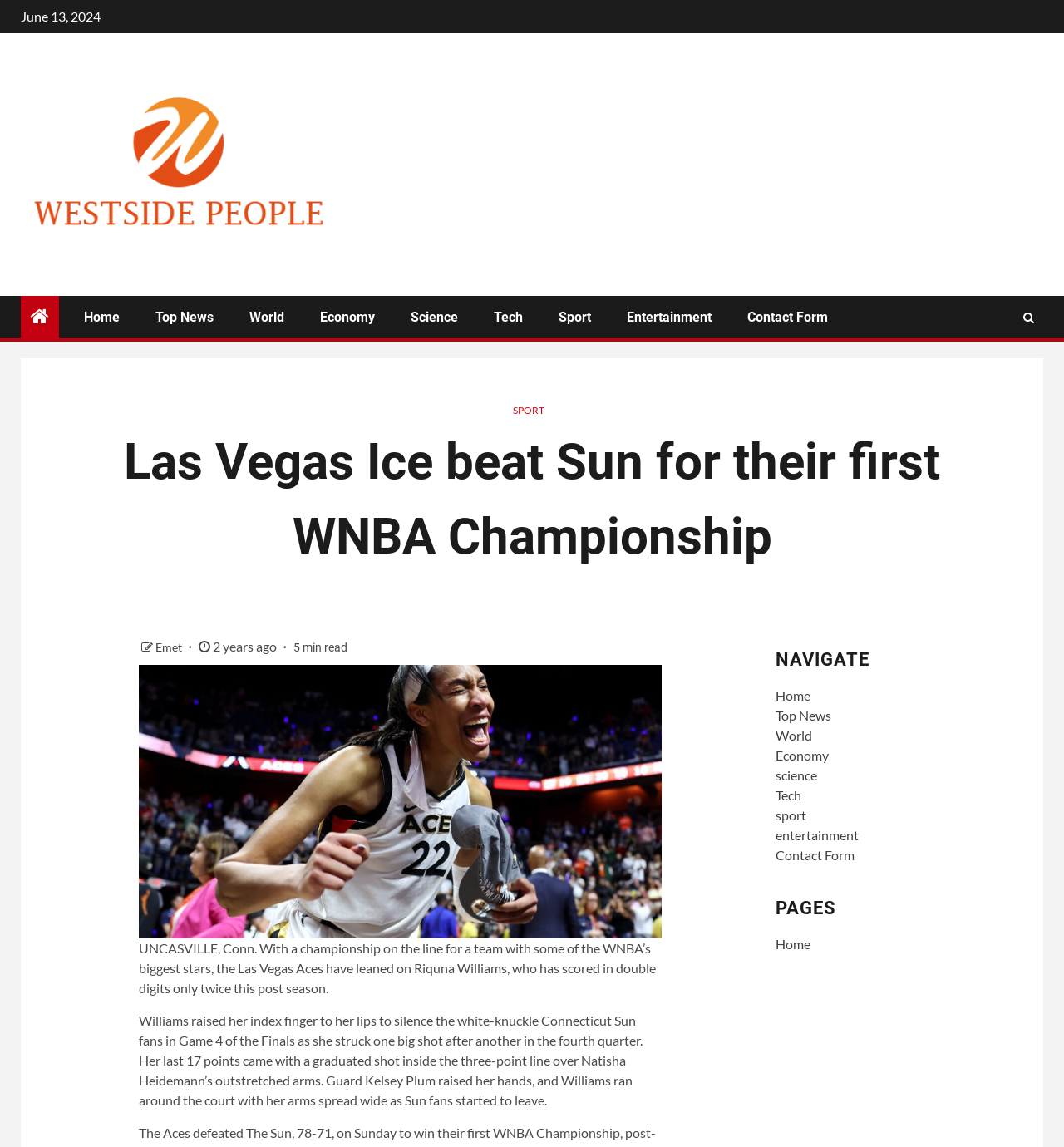Can you find the bounding box coordinates of the area I should click to execute the following instruction: "View the 'automobili' subcategory"?

None